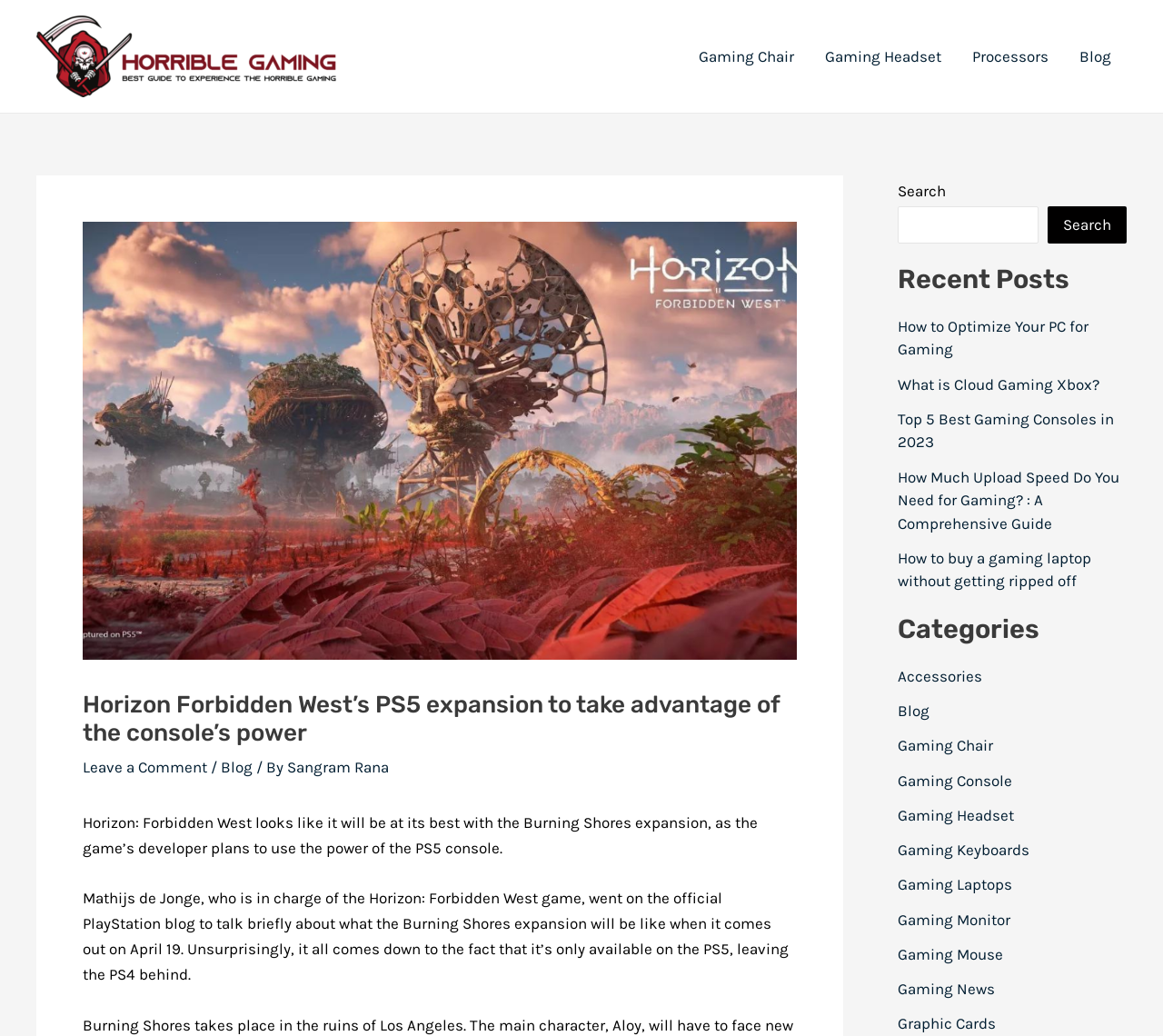What is the name of the author of the blog post?
Using the image as a reference, give an elaborate response to the question.

I found the answer by looking at the link 'Sangram Rana' which is located below the heading and above the static text, indicating that it is the author's name.